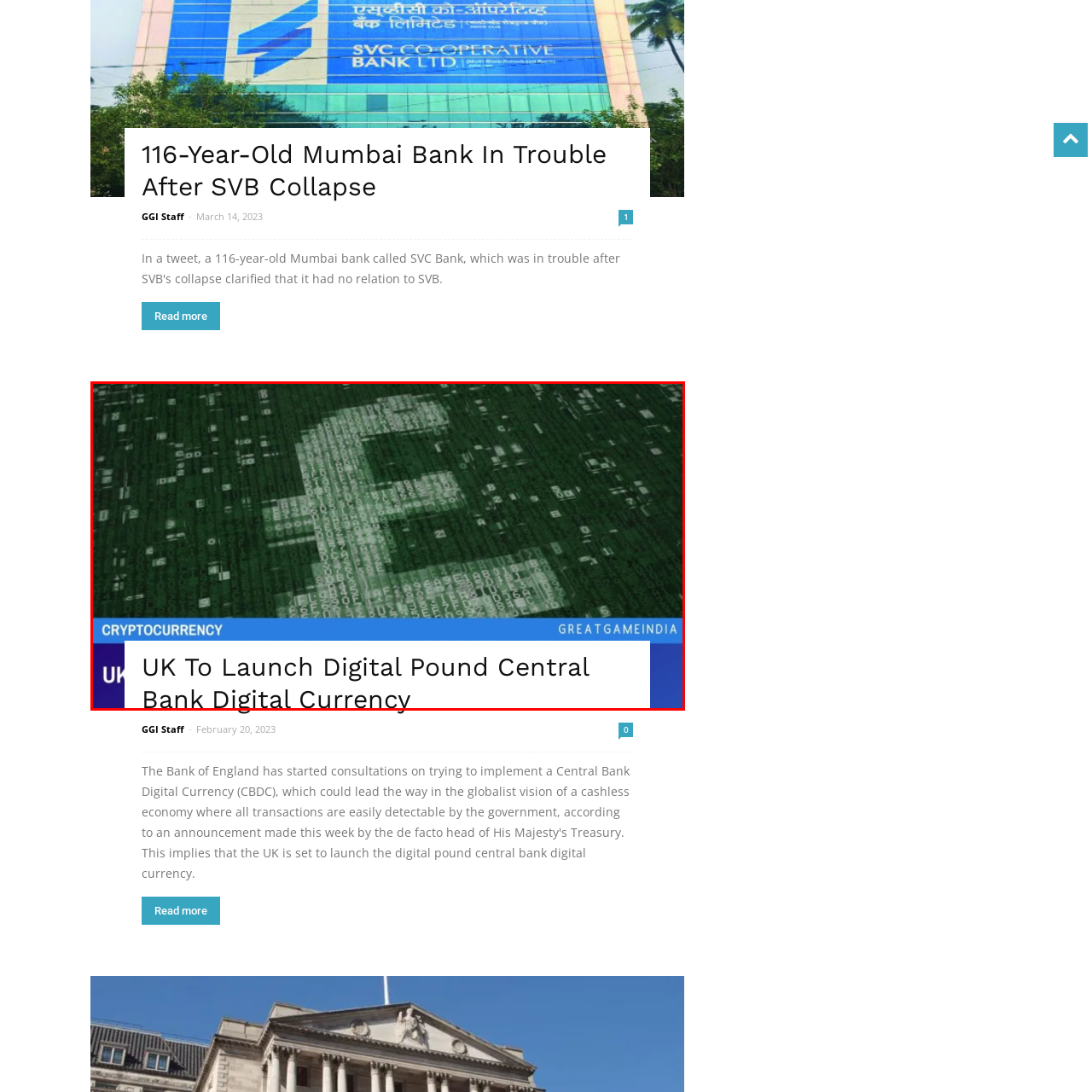Inspect the image outlined in red and answer succinctly: What is the purpose of the UK's digital currency initiative?

Modernize banking practices